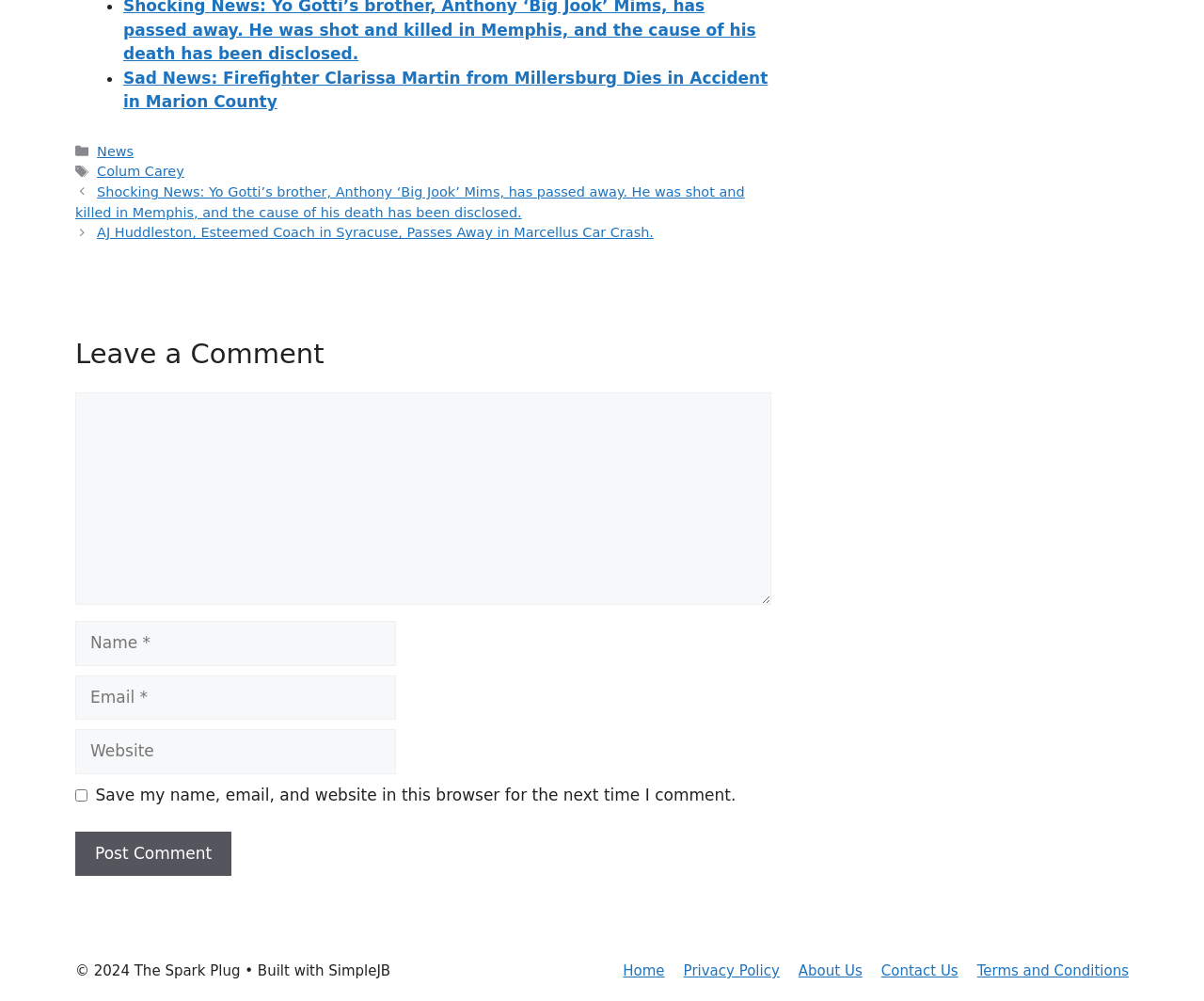Locate the bounding box coordinates of the element I should click to achieve the following instruction: "Leave a comment".

[0.062, 0.338, 0.641, 0.373]